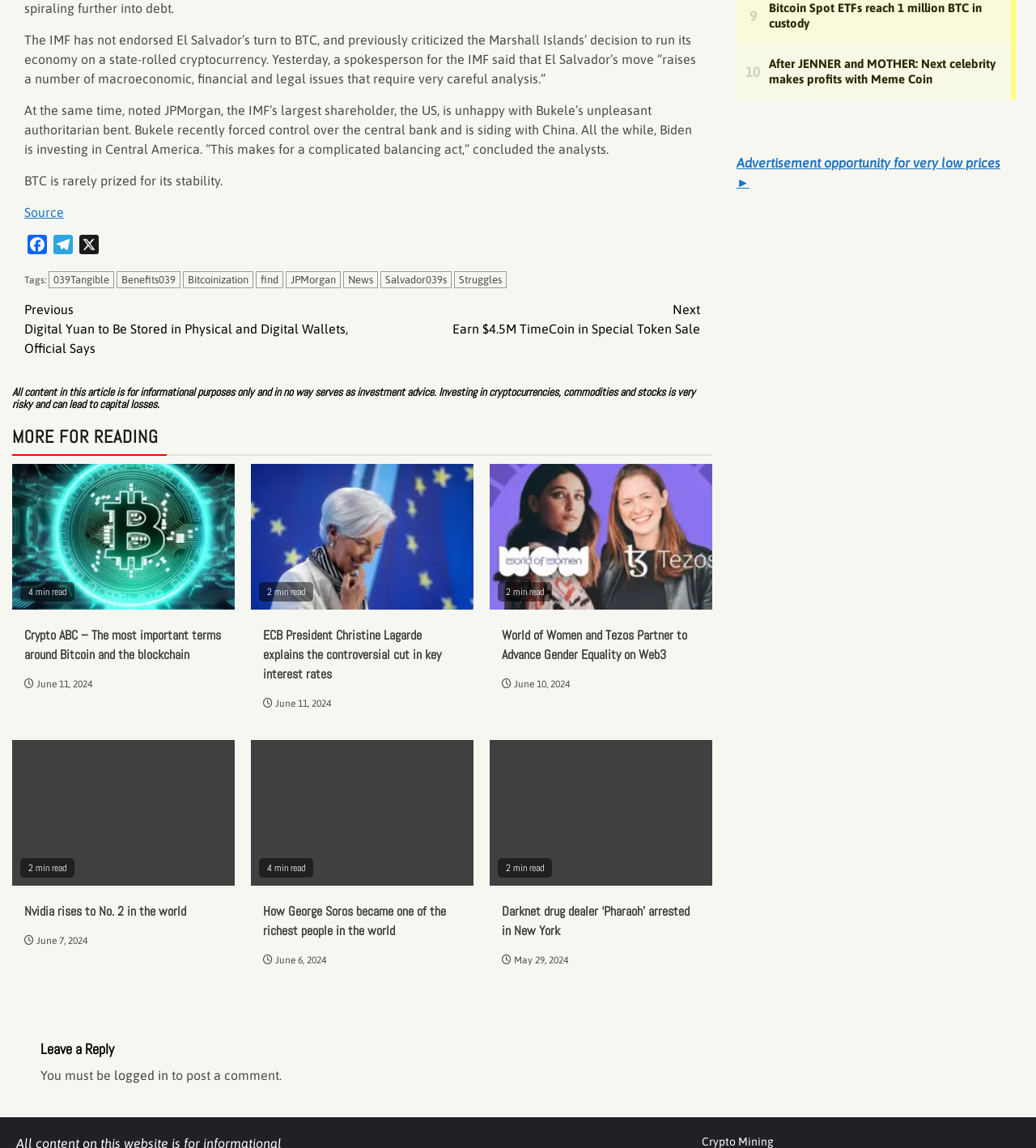Find the bounding box coordinates of the element you need to click on to perform this action: 'View the Facebook page'. The coordinates should be represented by four float values between 0 and 1, in the format [left, top, right, bottom].

None